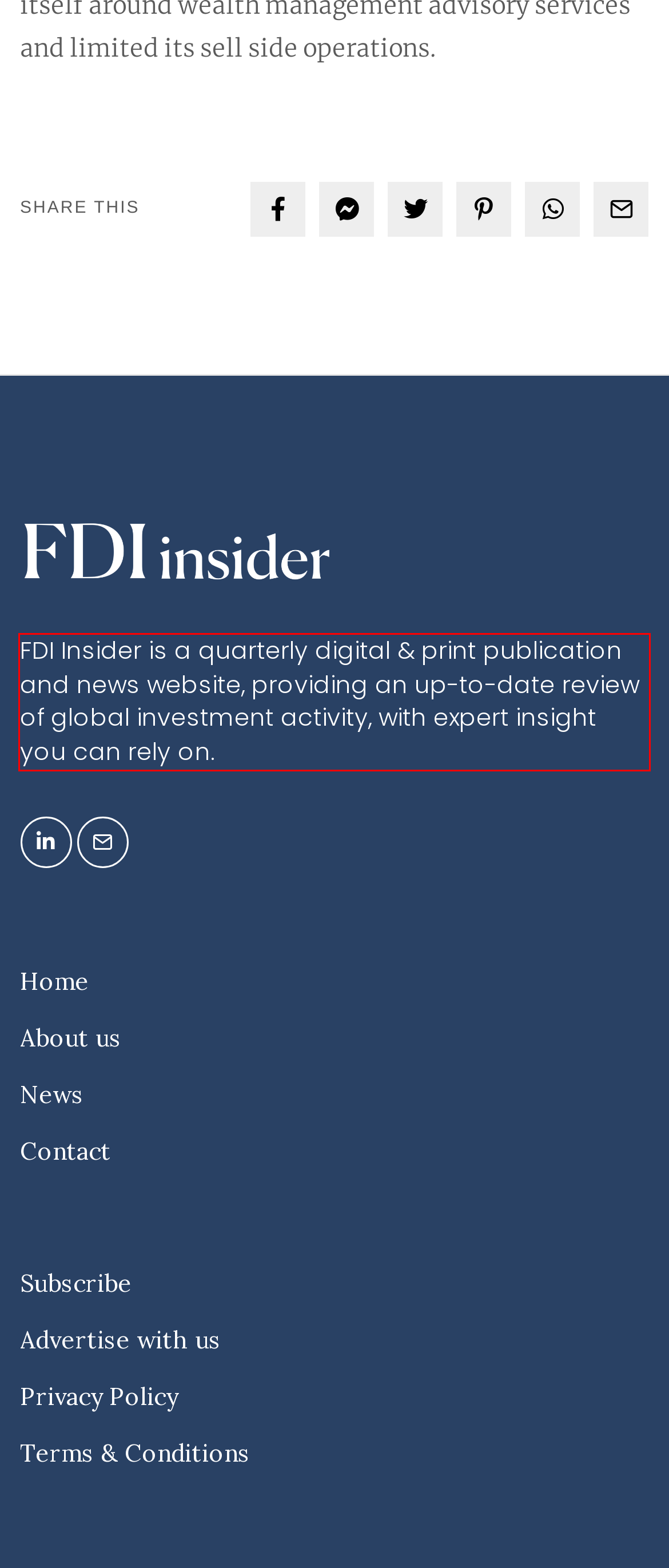Analyze the webpage screenshot and use OCR to recognize the text content in the red bounding box.

FDI Insider is a quarterly digital & print publication and news website, providing an up-to-date review of global investment activity, with expert insight you can rely on.